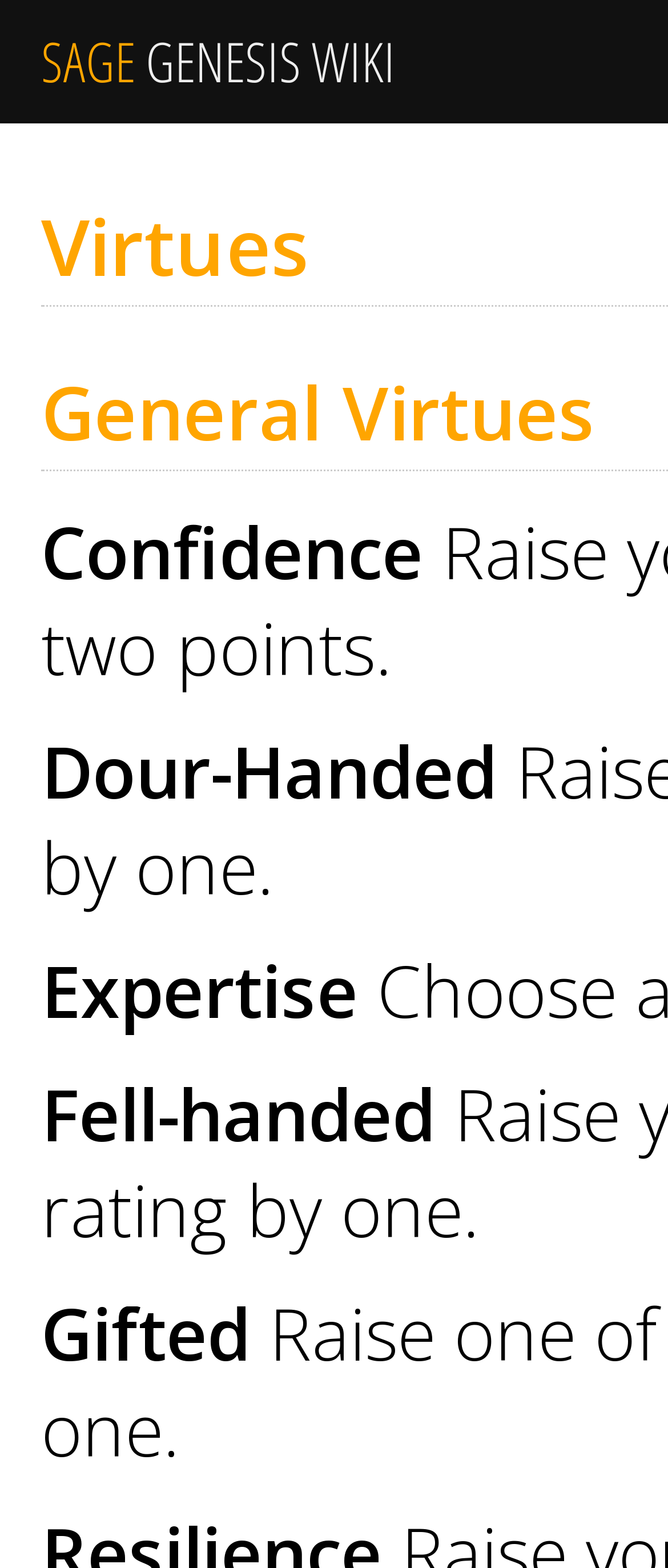What is the virtue located at the top?
Please give a detailed and thorough answer to the question, covering all relevant points.

By comparing the y1 coordinates of the bounding boxes, I found that the link element 'Virtues' has the smallest y1 value, which means it is located at the top of the webpage.